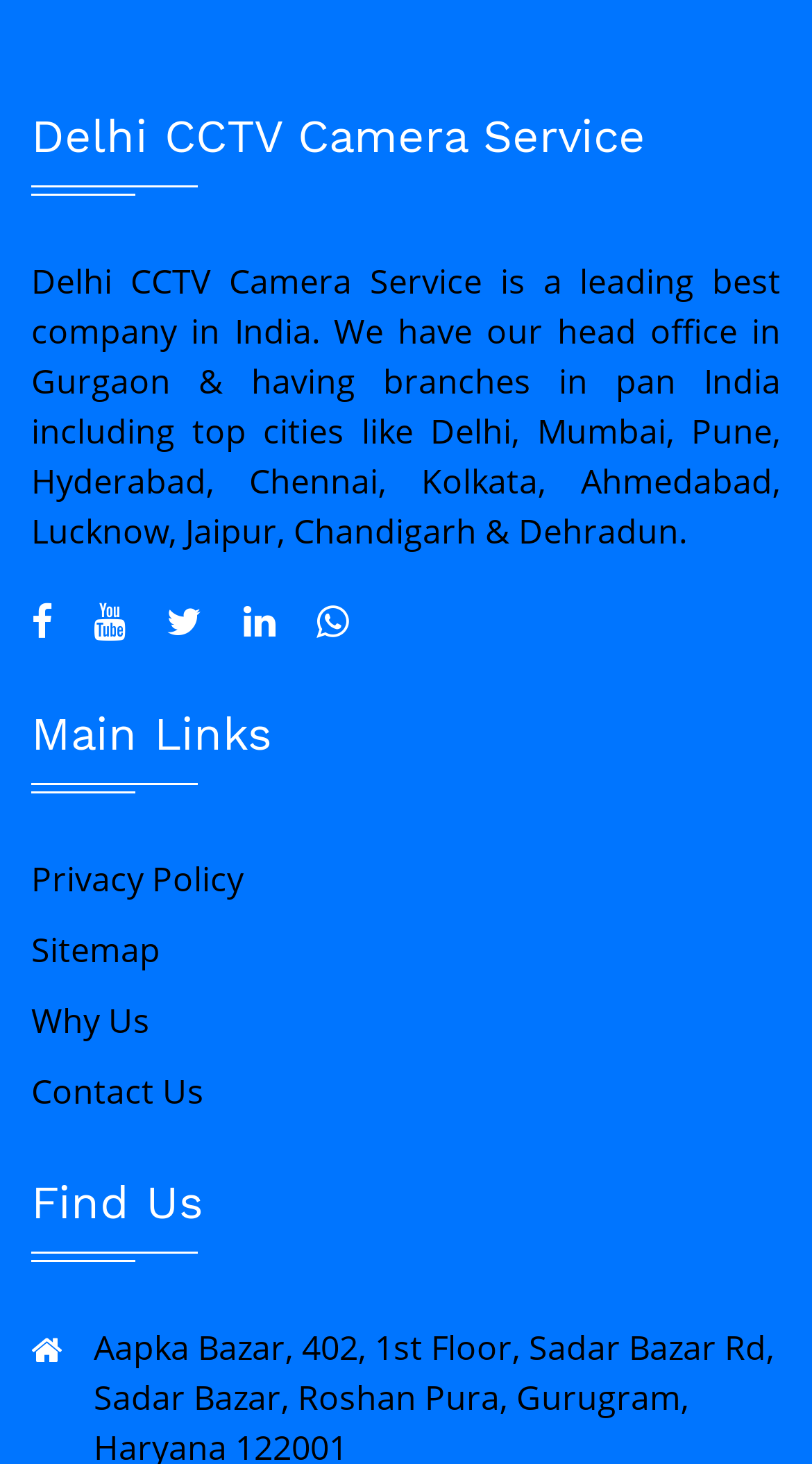In how many cities does the company have its branches?
Look at the screenshot and respond with a single word or phrase.

12